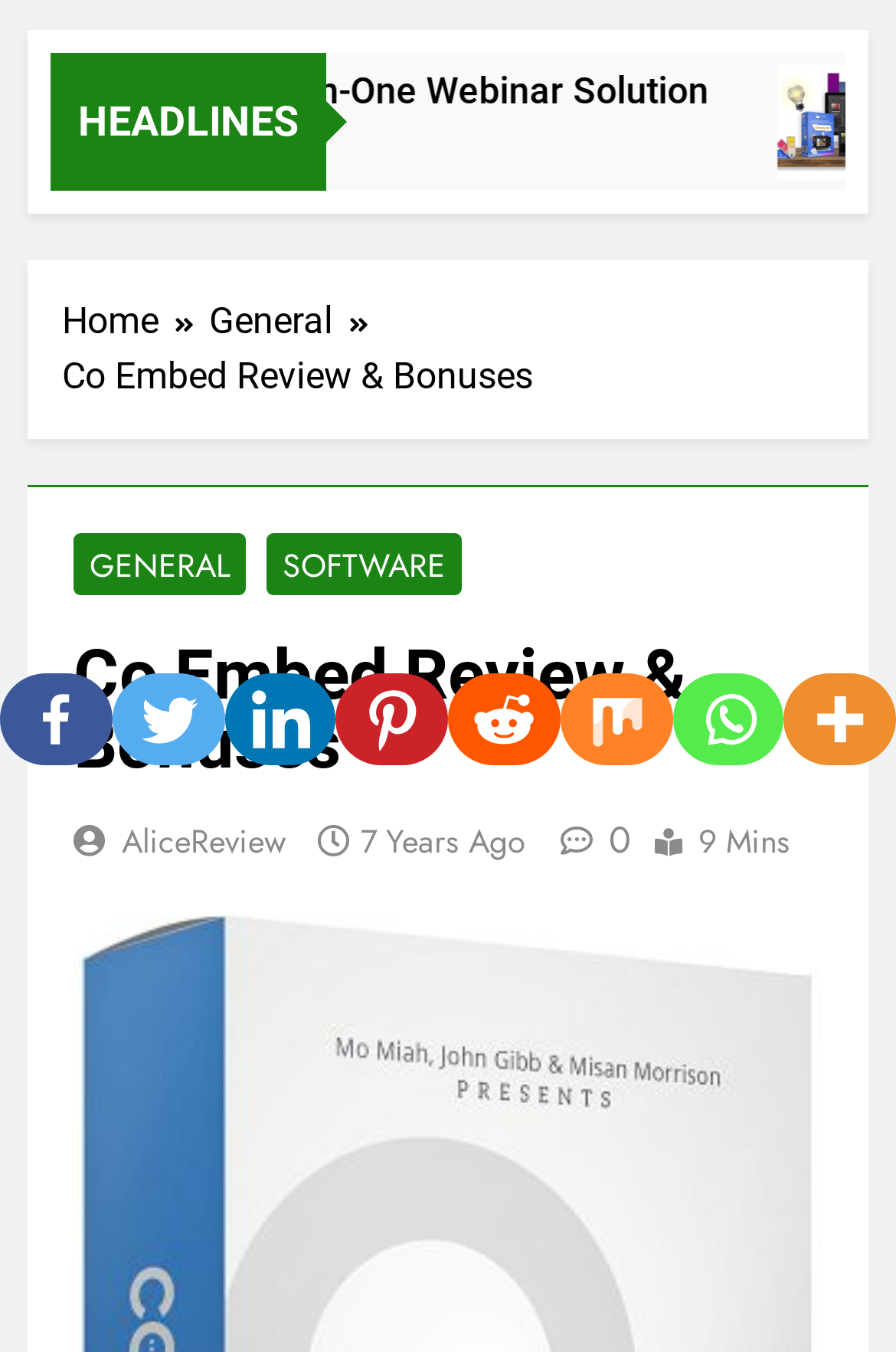Specify the bounding box coordinates (top-left x, top-left y, bottom-right x, bottom-right y) of the UI element in the screenshot that matches this description: Commercial Granite Polishing Miami-Dade County

None